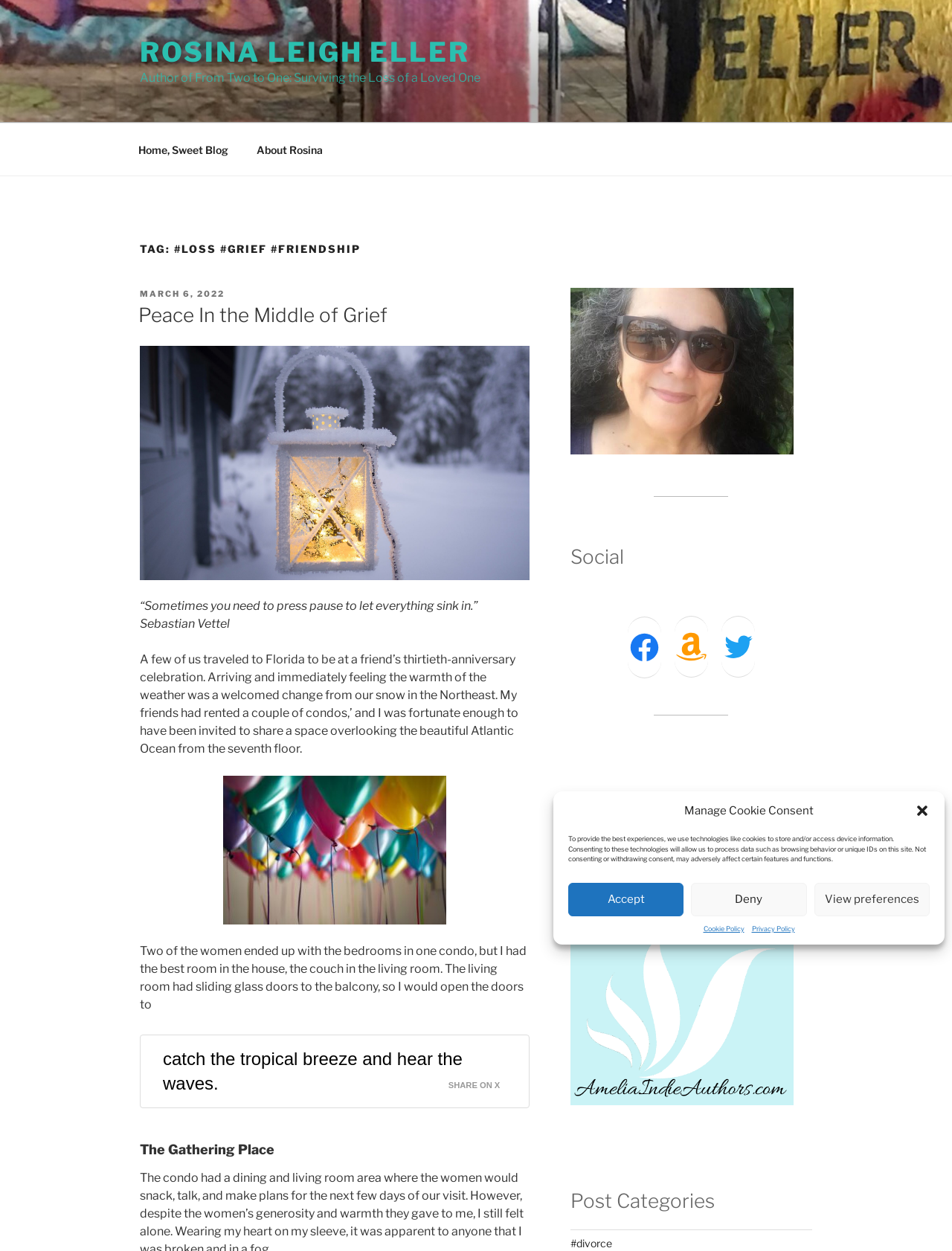Determine the bounding box coordinates for the element that should be clicked to follow this instruction: "Explore posts categorized under '#divorce'". The coordinates should be given as four float numbers between 0 and 1, in the format [left, top, right, bottom].

[0.599, 0.989, 0.643, 0.999]